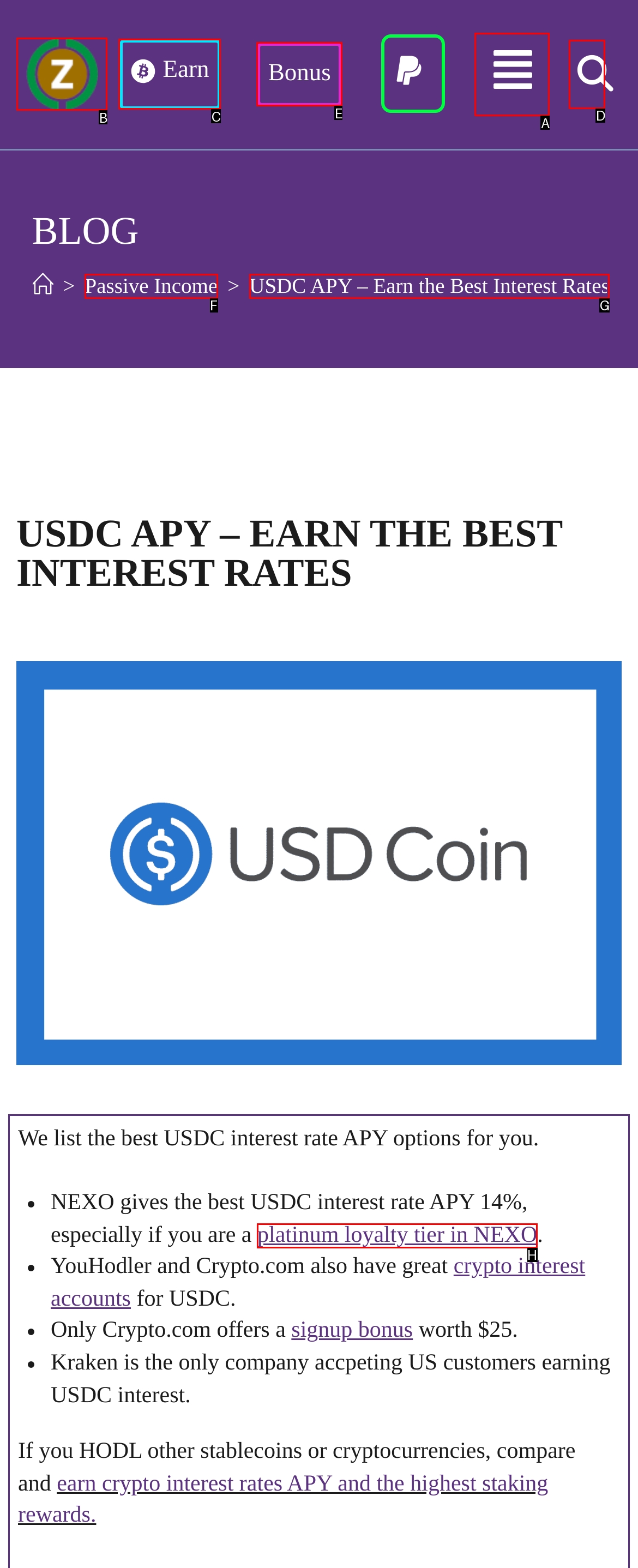Determine the HTML element that aligns with the description: View Store
Answer by stating the letter of the appropriate option from the available choices.

None